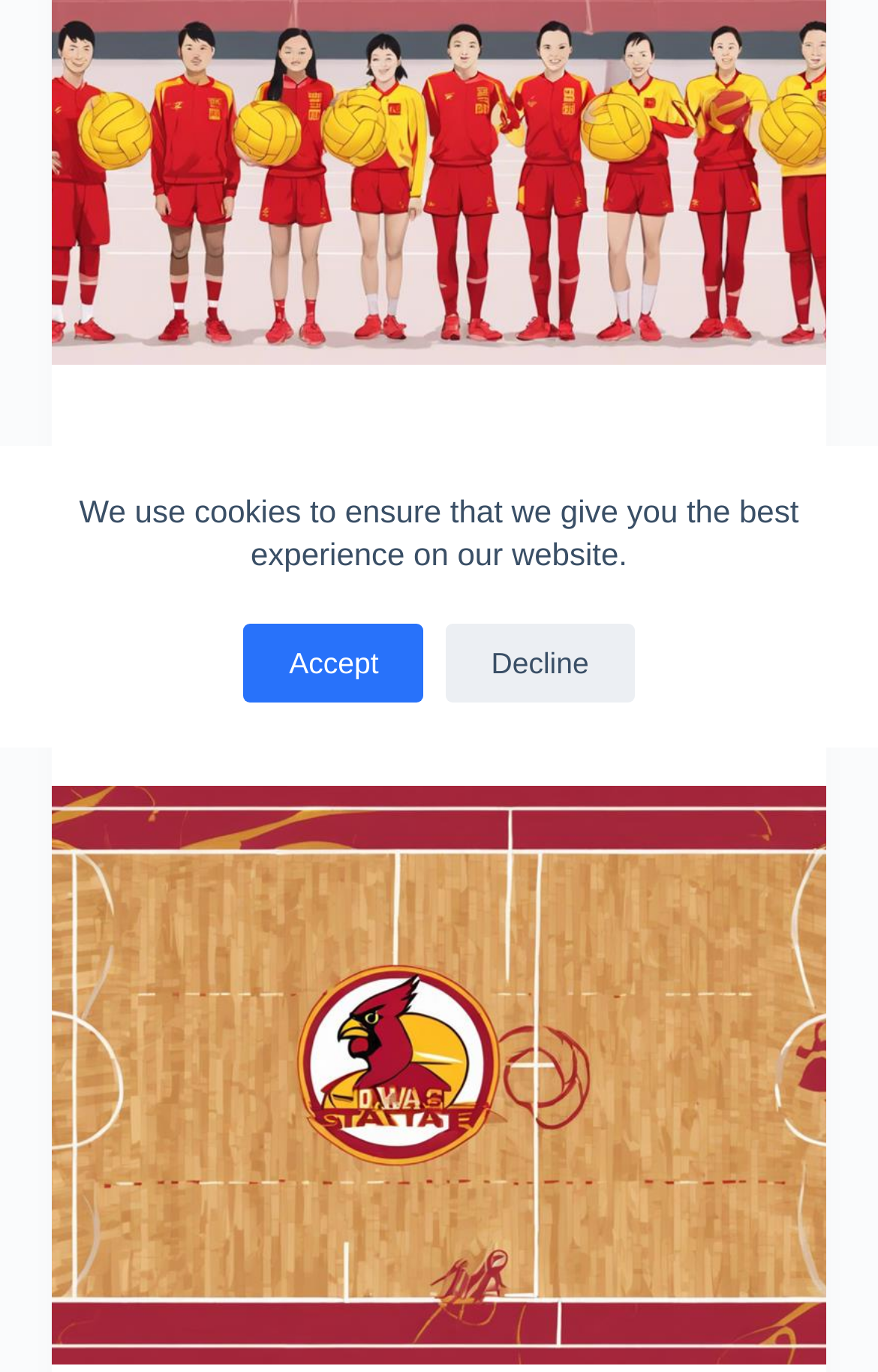Predict the bounding box of the UI element based on this description: "Accept".

[0.278, 0.455, 0.483, 0.512]